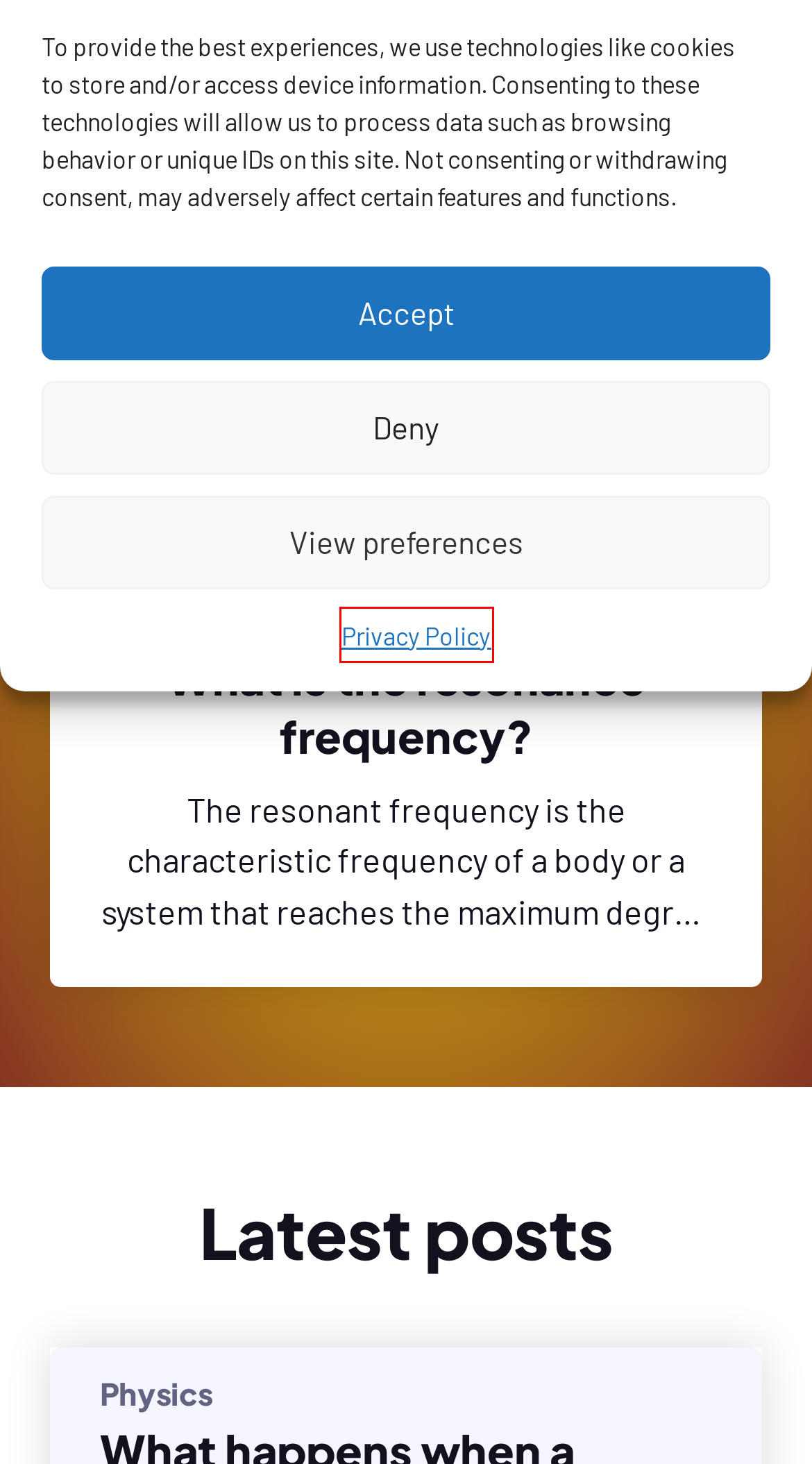Observe the provided screenshot of a webpage that has a red rectangle bounding box. Determine the webpage description that best matches the new webpage after clicking the element inside the red bounding box. Here are the candidates:
A. What is the SI symbol for distance?
B. What is the resonance frequency?
C. Why is physics important in psychology?
D. Why did Einstein not accept quantum mechanics?
E. Basics - Physics Network
F. How do you find the standard deviation in physics?
G. How do you find the final velocity?
H. Privacy Policy - Physics Network

H